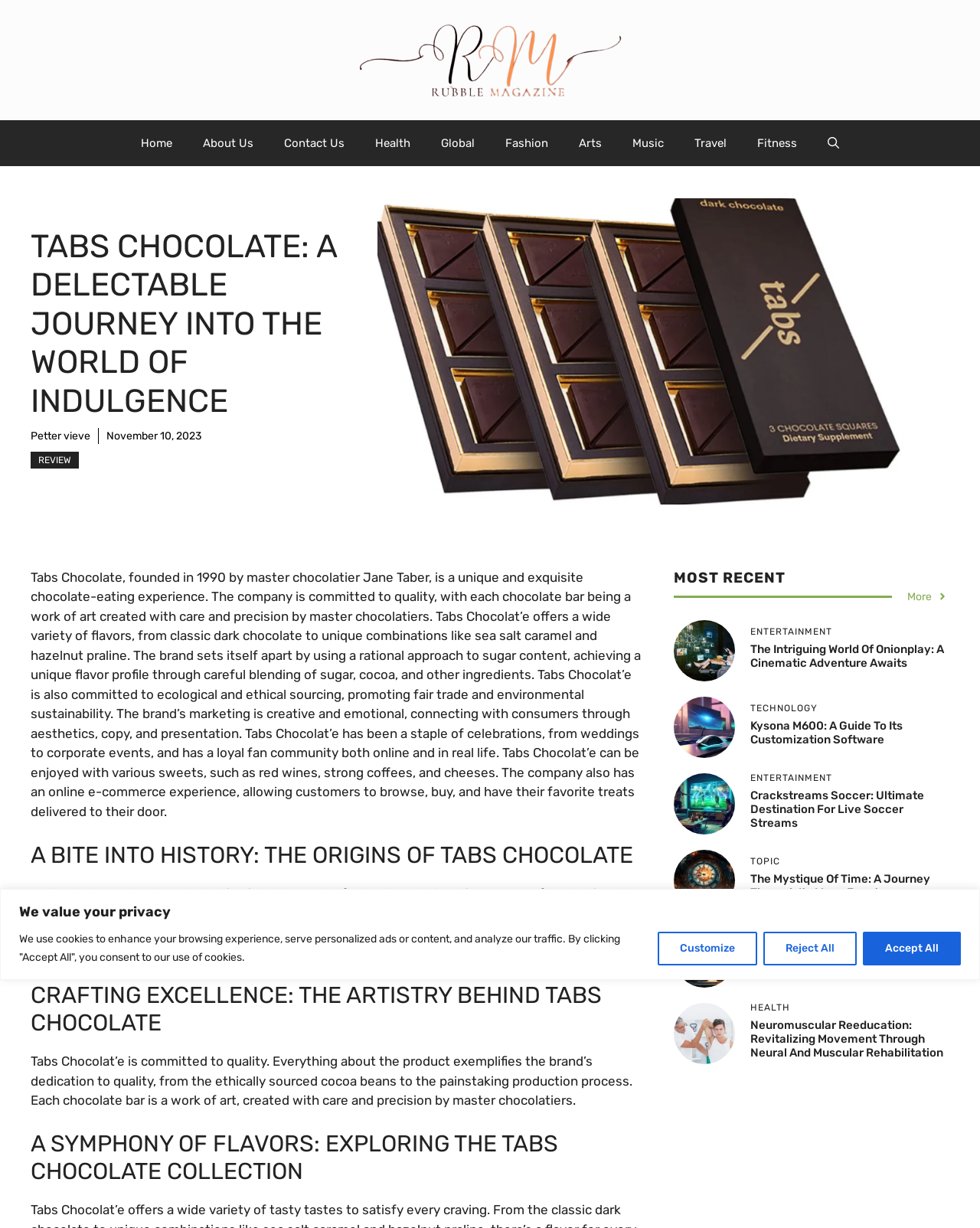What is the brand name of the chocolate?
Answer the question with a thorough and detailed explanation.

The brand name of the chocolate can be found in the image description 'Tabs Chocolate, founded in 1990 by master chocolatier Jane Taber, is a unique and exquisite chocolate-eating experience.'